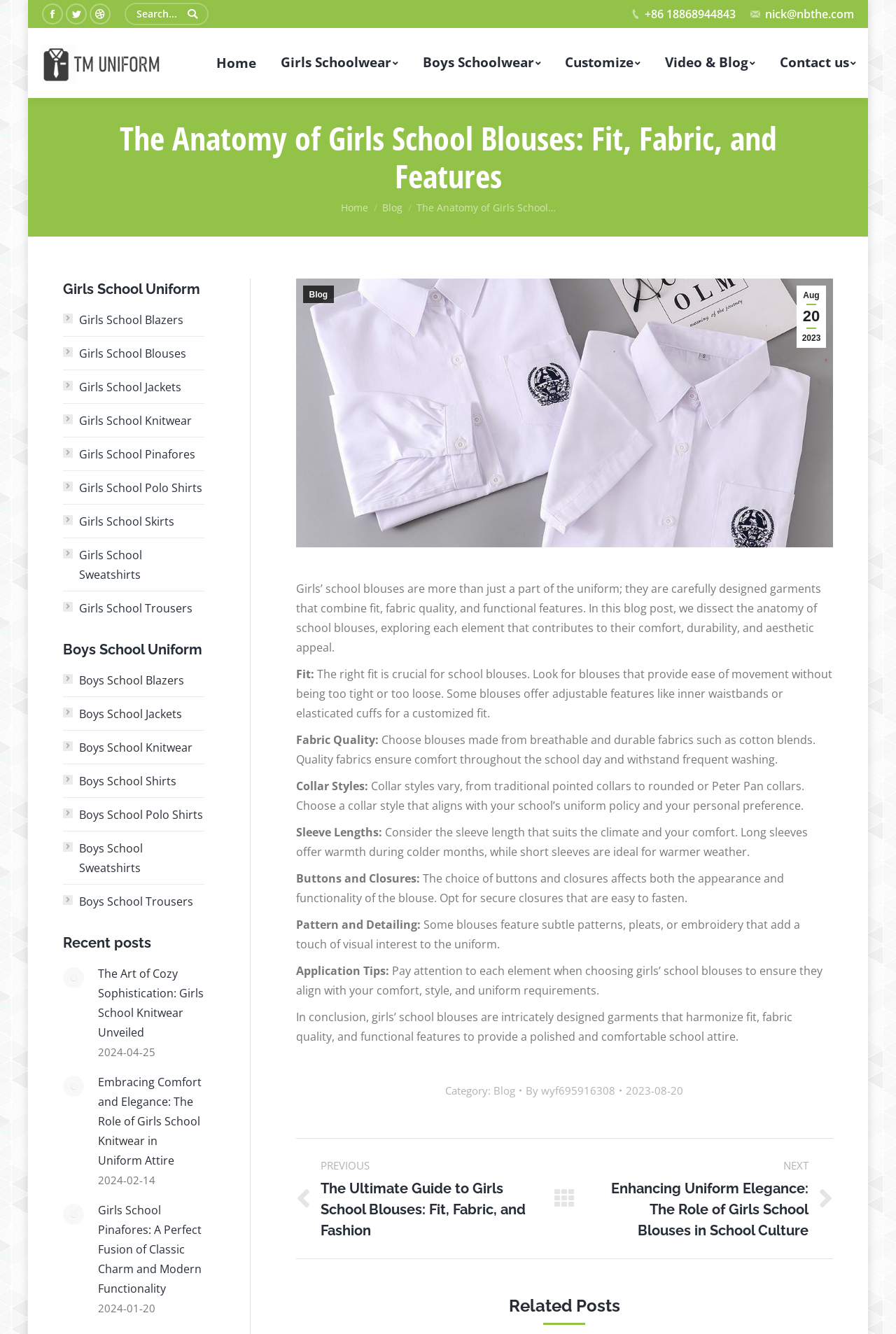Locate the bounding box coordinates of the element I should click to achieve the following instruction: "Contact the school uniform manufacturer".

[0.857, 0.021, 0.969, 0.073]